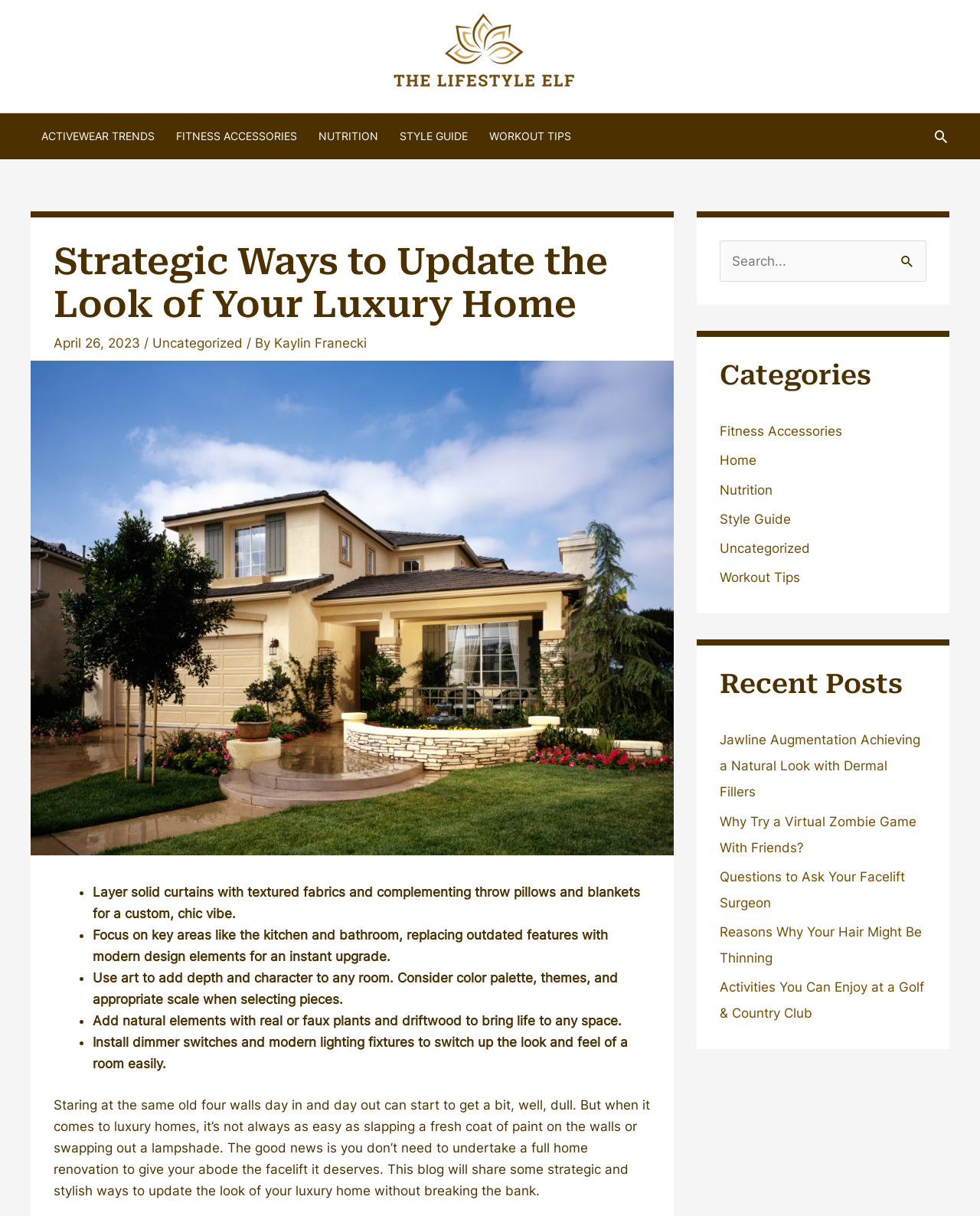Identify the coordinates of the bounding box for the element that must be clicked to accomplish the instruction: "Search for something".

[0.734, 0.198, 0.945, 0.232]